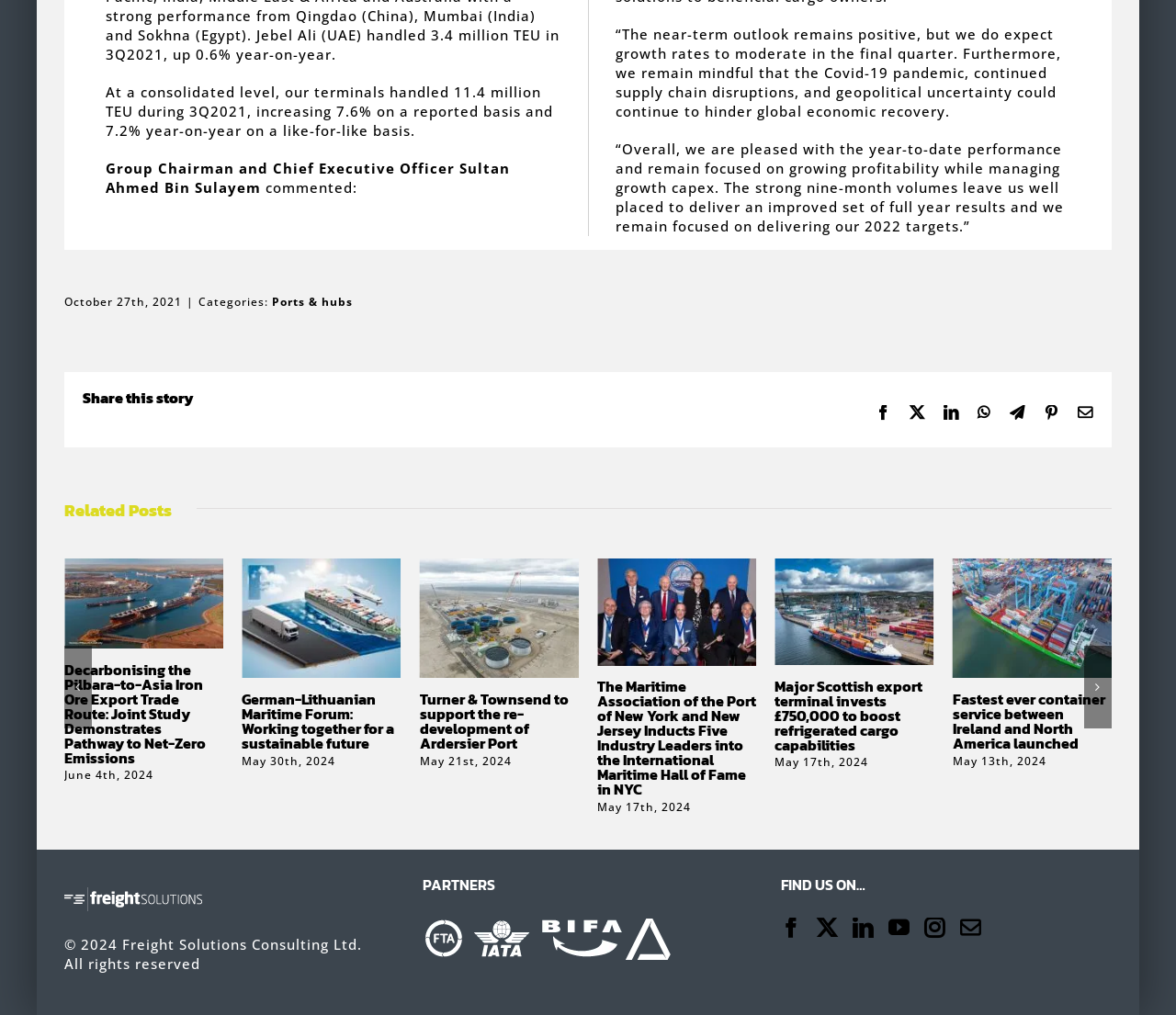Locate the bounding box coordinates of the area where you should click to accomplish the instruction: "View the 'Related Posts'".

[0.055, 0.491, 0.146, 0.515]